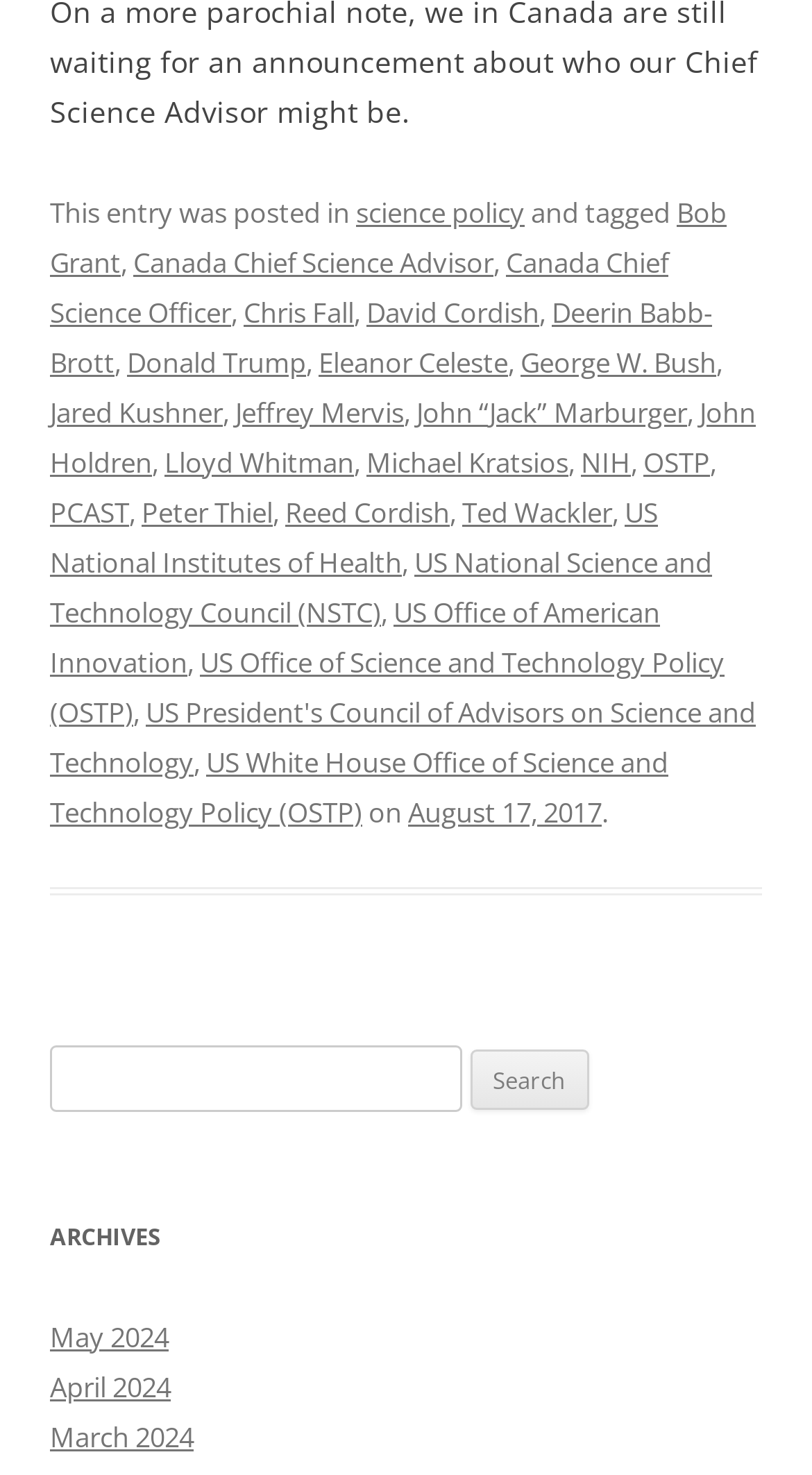Is there a time stamp for the last post?
Give a detailed response to the question by analyzing the screenshot.

I found a time stamp in the footer section of the webpage, which is 'August 17, 2017'. This is likely the time stamp for the last post.